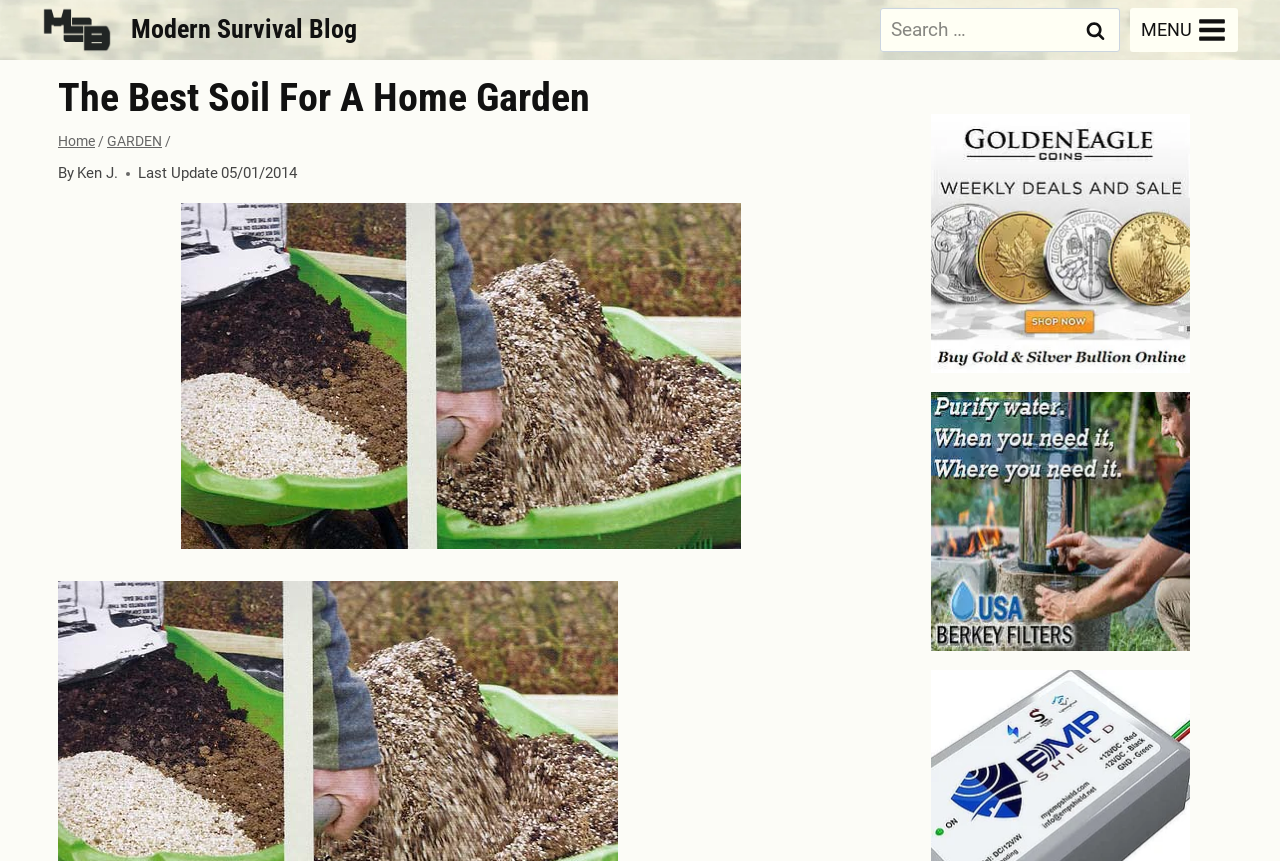Refer to the screenshot and answer the following question in detail:
What is the category of the article?

I found the category by looking at the breadcrumbs navigation below the main heading, which shows the category 'GARDEN'.